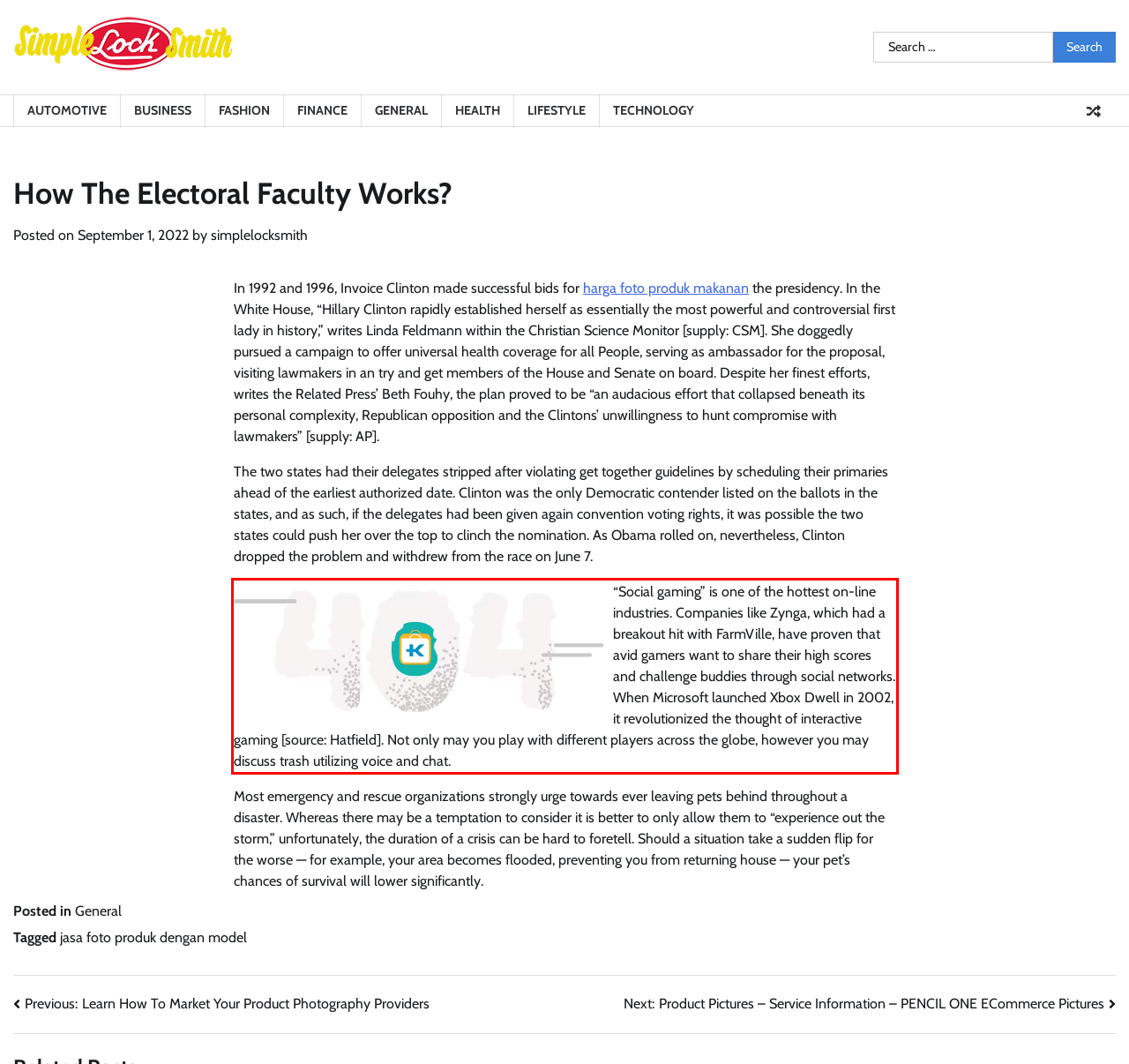Using the provided screenshot of a webpage, recognize and generate the text found within the red rectangle bounding box.

“Social gaming” is one of the hottest on-line industries. Companies like Zynga, which had a breakout hit with FarmVille, have proven that avid gamers want to share their high scores and challenge buddies through social networks. When Microsoft launched Xbox Dwell in 2002, it revolutionized the thought of interactive gaming [source: Hatfield]. Not only may you play with different players across the globe, however you may discuss trash utilizing voice and chat.